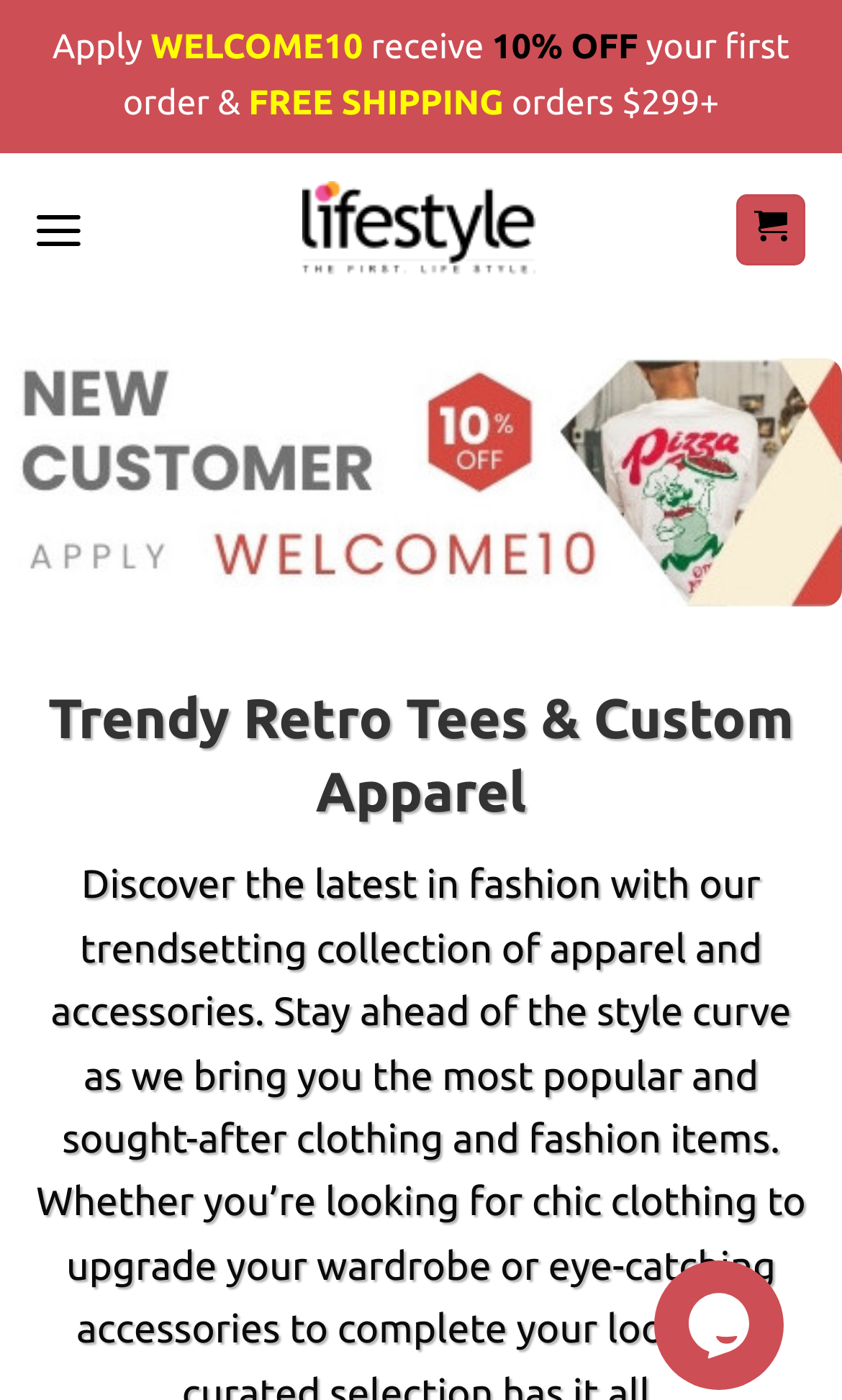Is the menu expanded?
Analyze the screenshot and provide a detailed answer to the question.

I found the menu information by looking at the link element with the text 'Menu'. The 'expanded' property of the element is set to 'False', which suggests that the menu is not expanded.